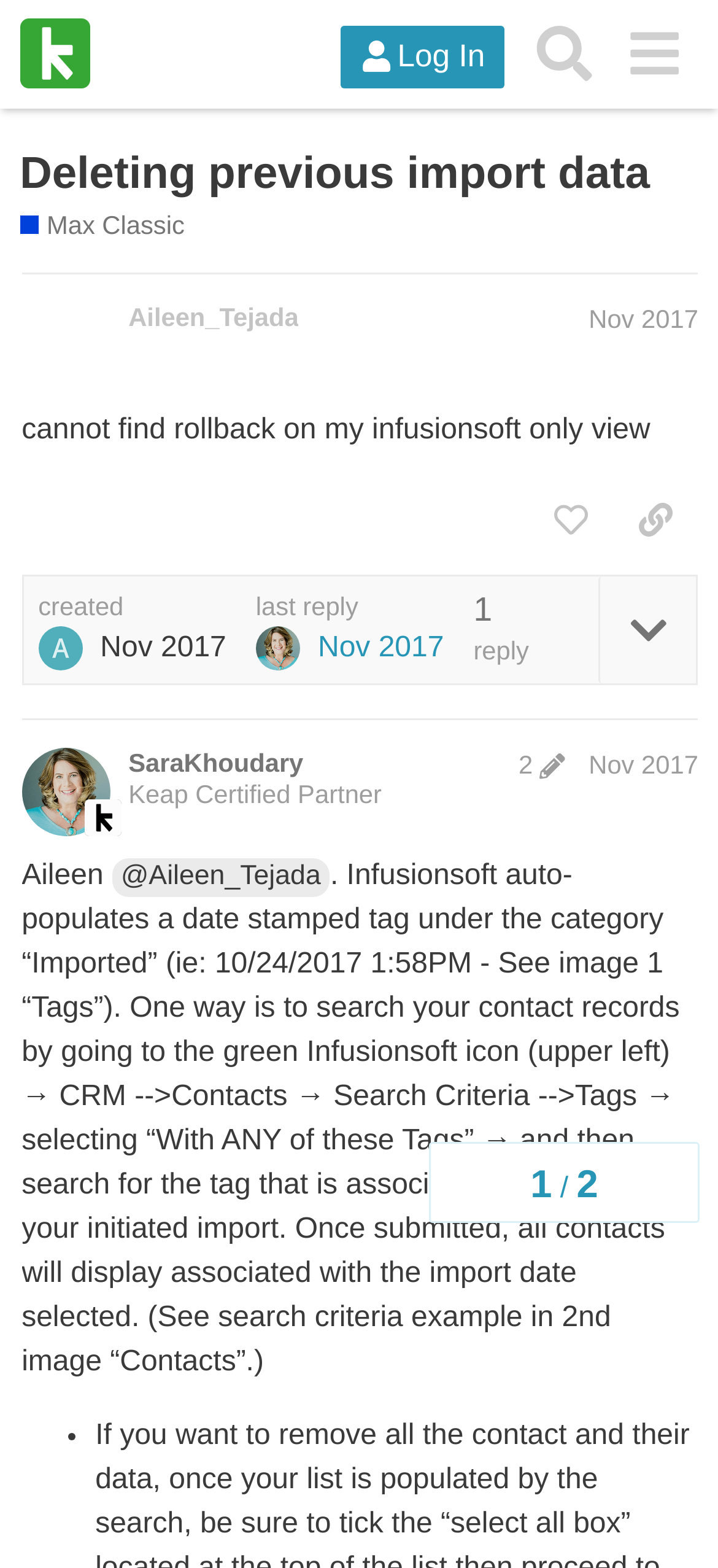Identify the bounding box coordinates of the clickable section necessary to follow the following instruction: "Visit the Max Classic Help Center". The coordinates should be presented as four float numbers from 0 to 1, i.e., [left, top, right, bottom].

[0.027, 0.132, 0.257, 0.155]